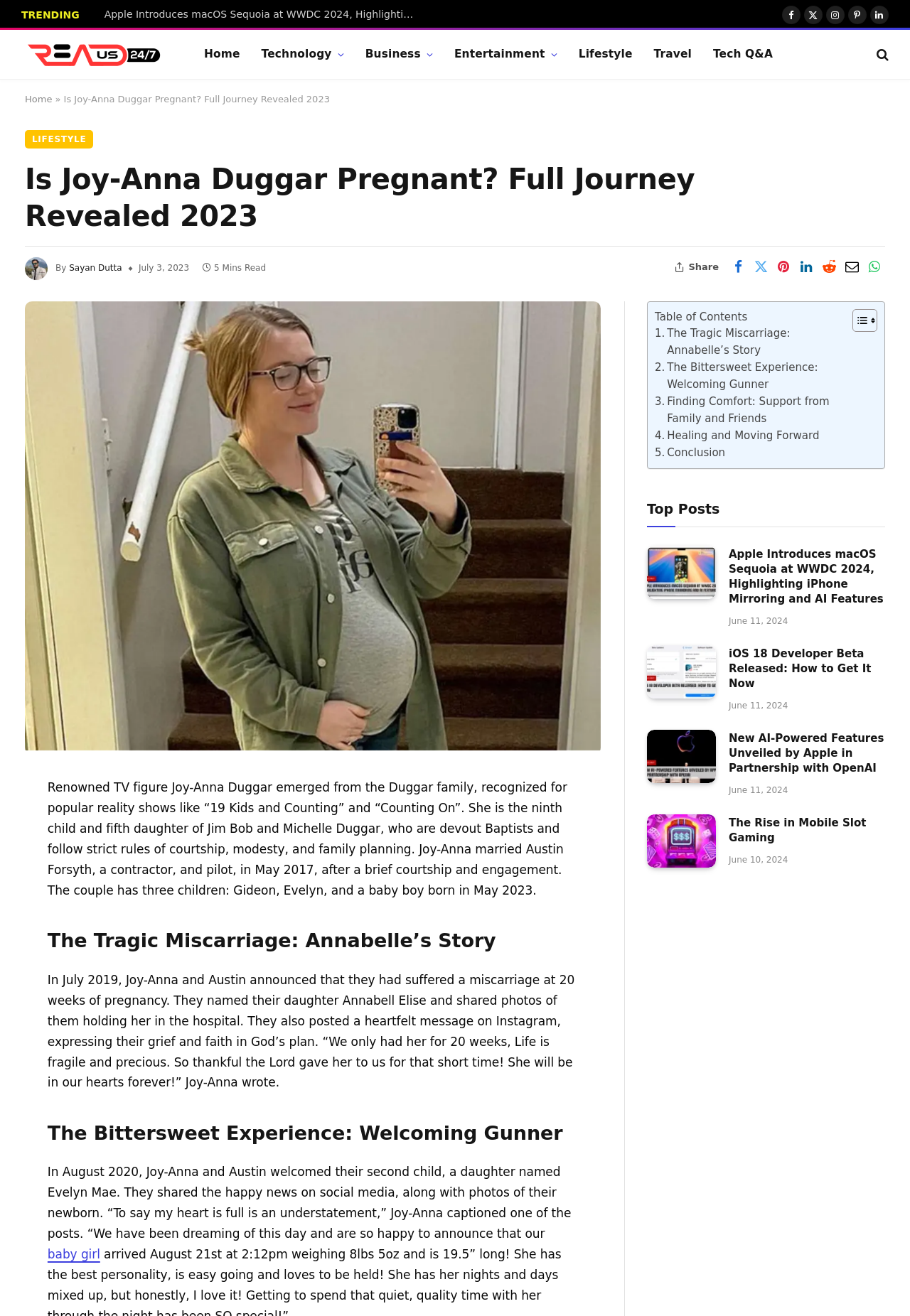Generate a comprehensive caption for the webpage you are viewing.

This webpage is about Joy-Anna Duggar's pregnancy rumors and her journey. At the top, there is a trending section with a link to an article about Apple introducing macOS Sequoia at WWDC 2024. Below that, there are social media links to Facebook, Twitter, Instagram, Pinterest, and LinkedIn. 

On the left side, there is a menu with links to different sections of the website, including Home, Technology, Business, Entertainment, Lifestyle, Travel, and Tech Q&A. 

The main content of the webpage is an article about Joy-Anna Duggar's pregnancy journey. The article has a heading and a subheading, followed by a brief introduction to Joy-Anna Duggar and her family. There is an image of the author, Sayan Dutta, and a timestamp indicating when the article was published. 

The article is divided into sections, including "The Tragic Miscarriage: Annabelle's Story", "The Bittersweet Experience: Welcoming Gunner", and others. Each section has a heading and a brief summary of Joy-Anna's experiences with pregnancy and motherhood. 

On the right side of the webpage, there is a table of contents with links to different sections of the article. Below that, there is a "Top Posts" section with links to other articles, including ones about Apple's macOS Sequoia and iOS 18 developer beta. Each article has a heading, a brief summary, and a timestamp indicating when it was published.